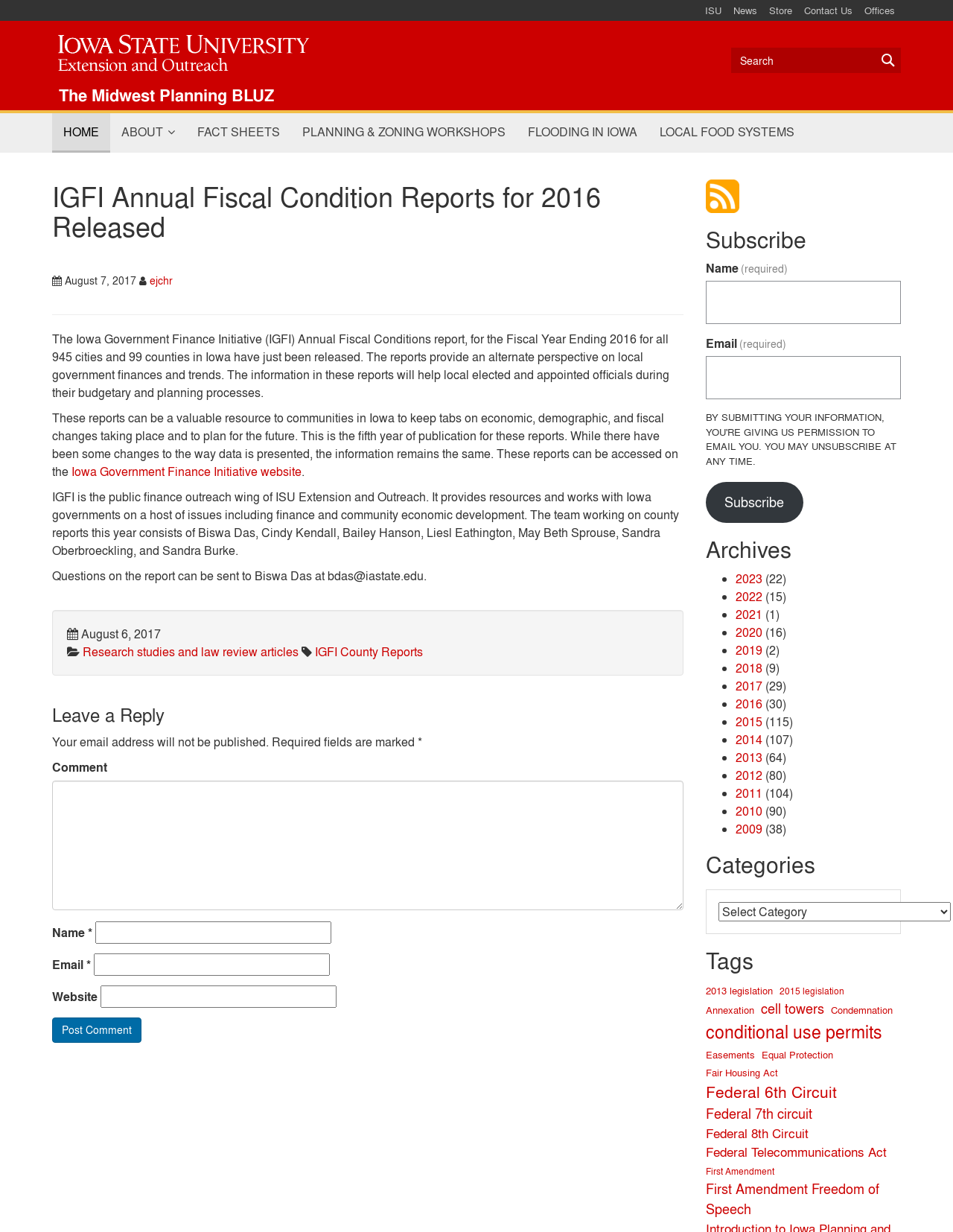Summarize the webpage comprehensively, mentioning all visible components.

This webpage is about the Iowa Government Finance Initiative (IGFI) Annual Fiscal Condition Reports for 2016. At the top, there are several links to navigate to different sections of the website, including "ISU", "News", "Store", "Contact Us", and "Offices". Below these links, there is a search bar with a "Search" button.

The main content of the webpage is divided into several sections. The first section has a heading "IGFI Annual Fiscal Condition Reports for 2016 Released" and provides an introduction to the reports. Below this heading, there is a paragraph of text describing the purpose and content of the reports.

The next section has a heading "Leave a Reply" and allows users to leave a comment. It includes fields for name, email, and website, as well as a comment box and a "Post Comment" button.

To the right of the main content, there is a sidebar with several sections. The first section has a heading "Subscribe" and allows users to subscribe to the website by entering their name and email address. Below this, there is a section with a heading "Archives" that lists links to previous years' reports, from 2016 to 2023.

There are also several links to other related resources, including "Research studies and law review articles", "IGFI County Reports", and "Iowa Government Finance Initiative website". Additionally, there is a section with information about the team working on the county reports and contact information for questions about the report.